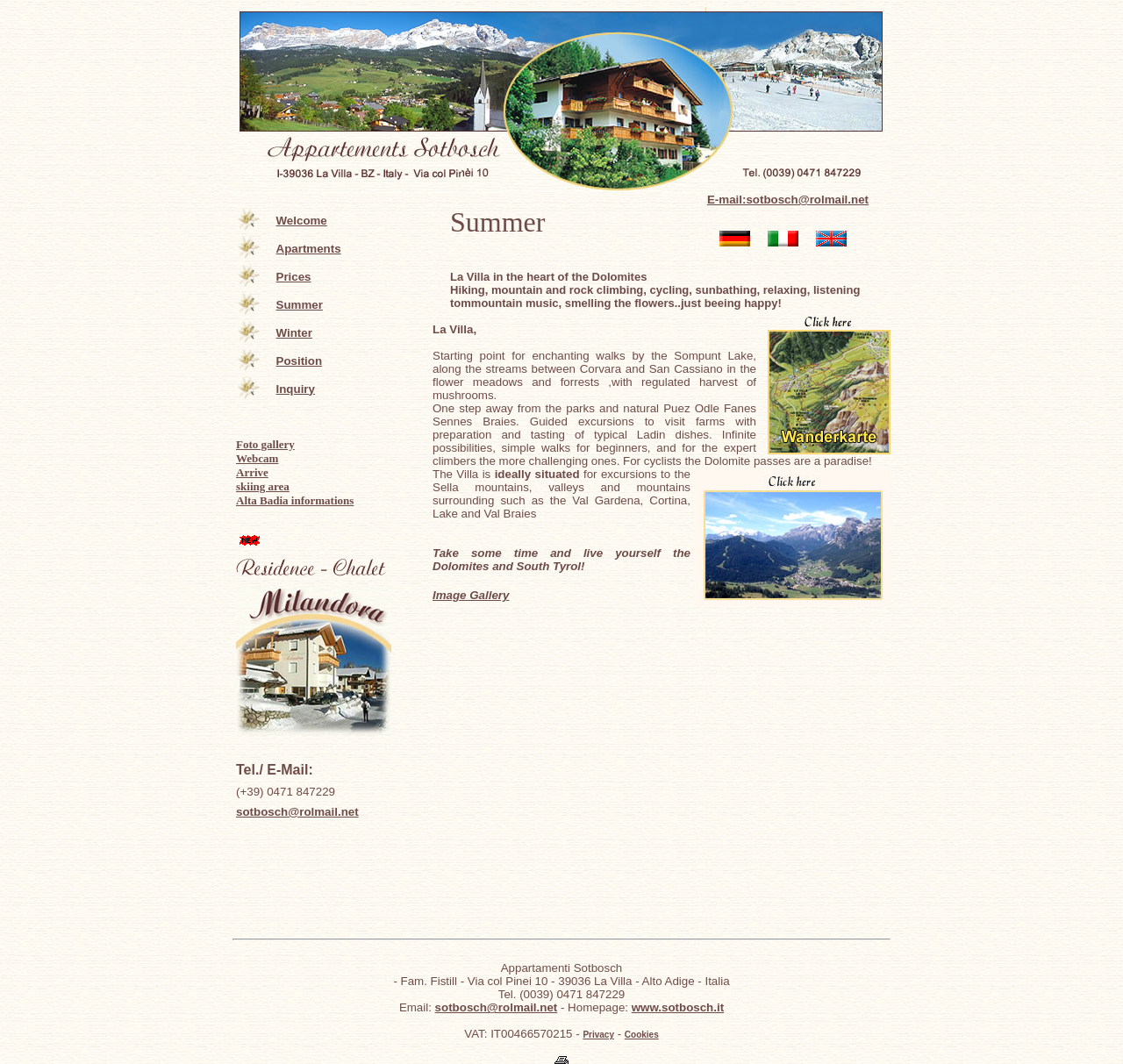What is the contact email address?
Based on the screenshot, give a detailed explanation to answer the question.

The contact email address can be found in the layout table row with the text 'E-mail:sotbosch@rolmail.net'. This email address is likely used for inquiries and bookings related to the vacation rentals.